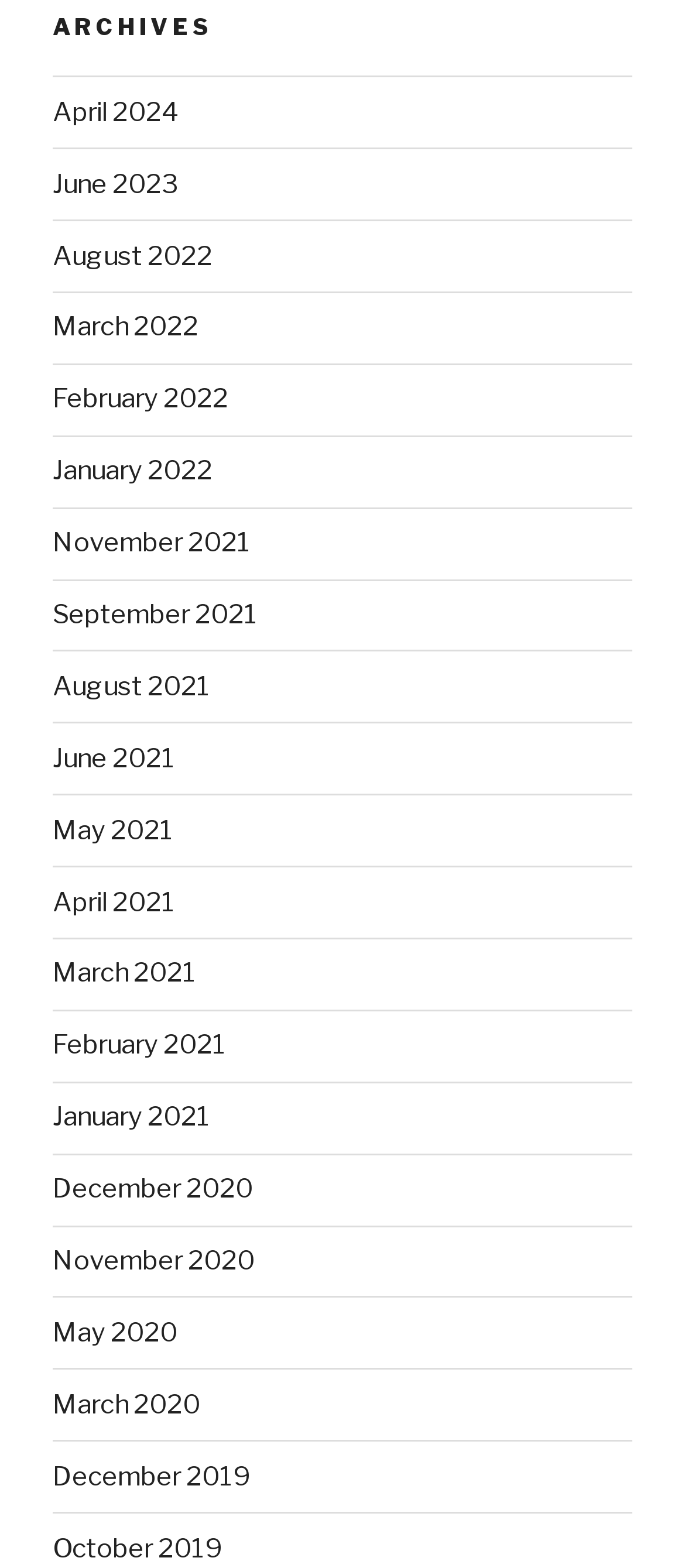Pinpoint the bounding box coordinates of the element to be clicked to execute the instruction: "view archives for April 2024".

[0.077, 0.061, 0.262, 0.082]